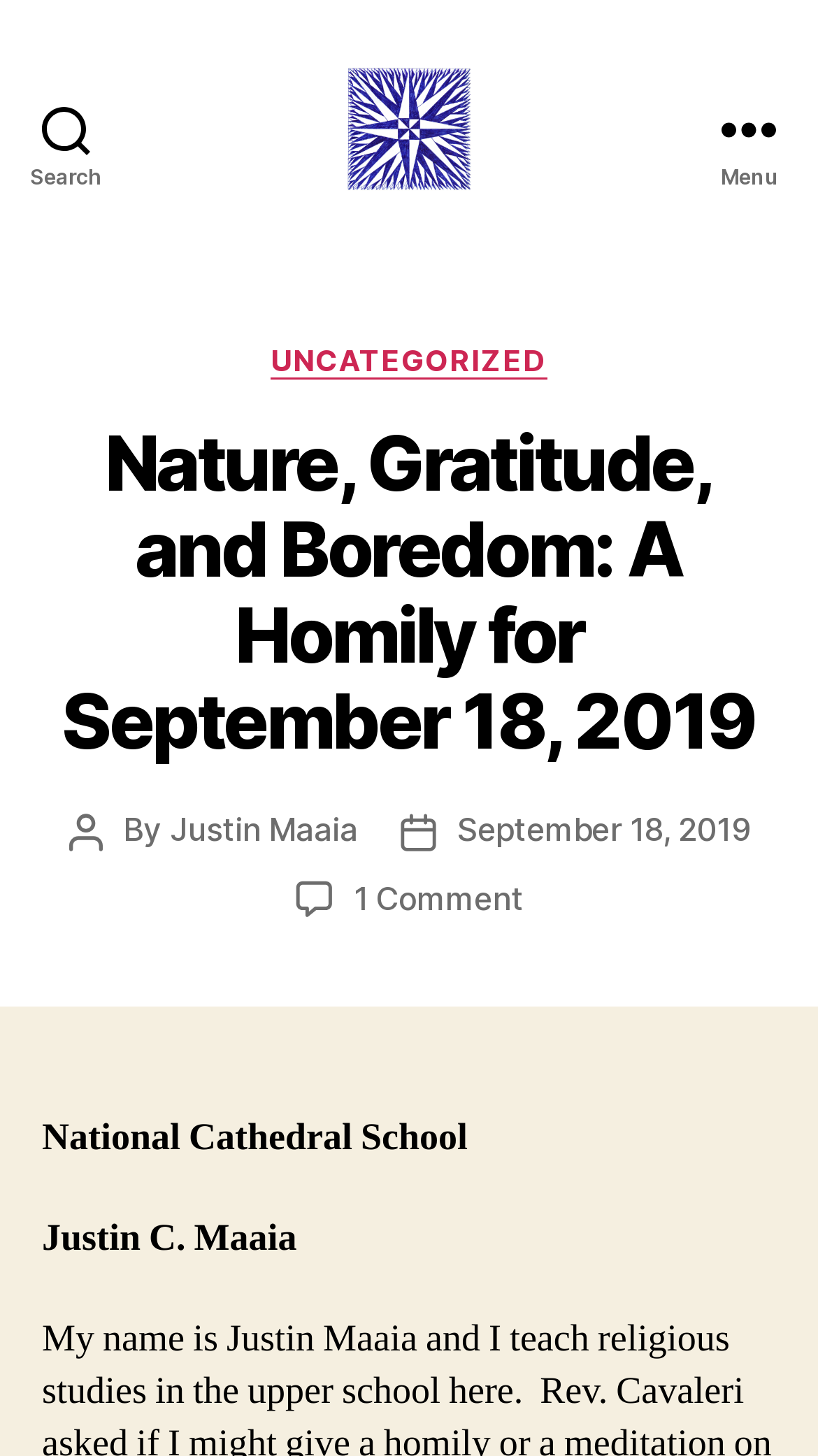What is the author of the post?
Please respond to the question with a detailed and informative answer.

I found the author's name by looking at the 'Post author' section, which is located below the main heading. The text 'By' is followed by a link with the text 'Justin Maaia', indicating that Justin Maaia is the author of the post.